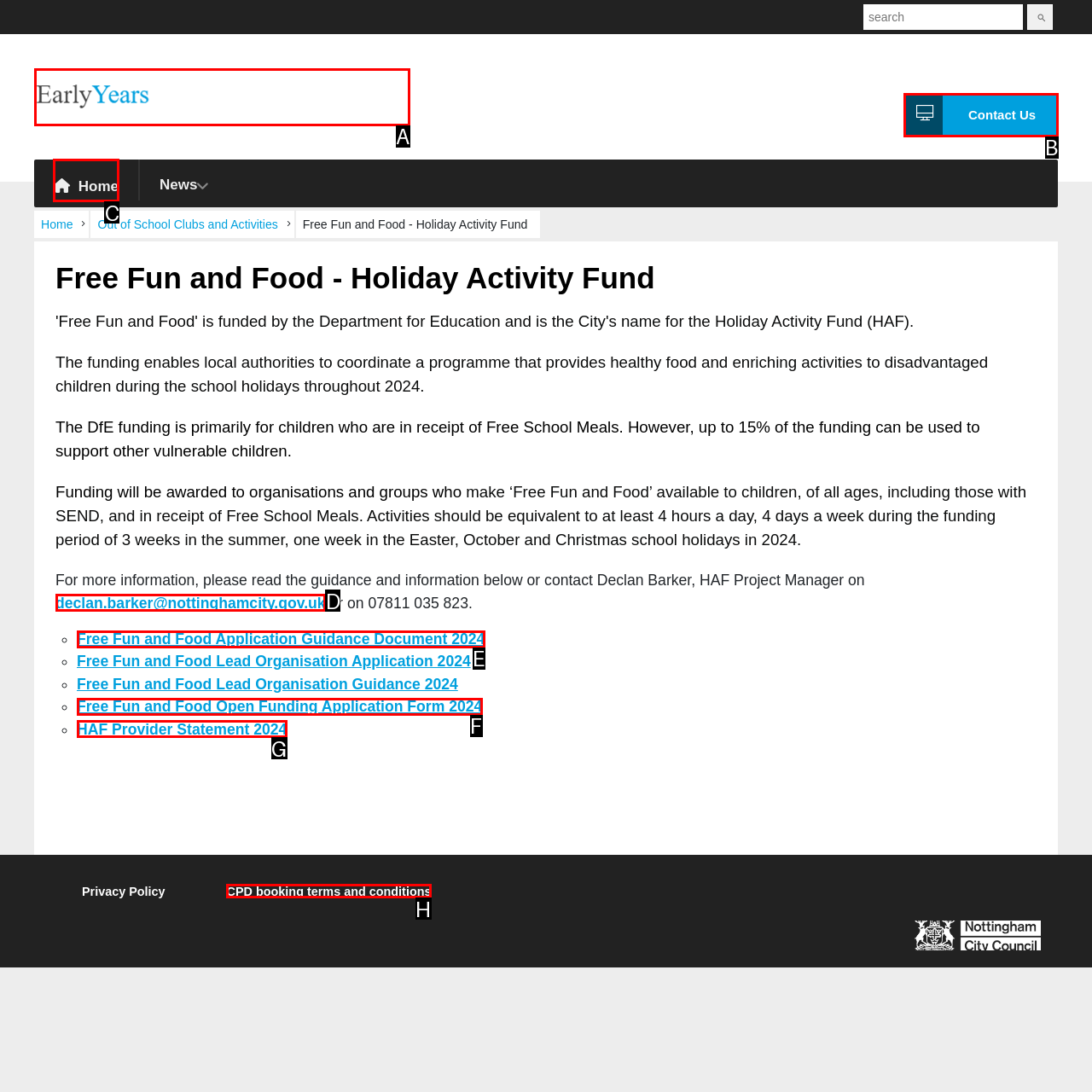To execute the task: Go to Home page, which one of the highlighted HTML elements should be clicked? Answer with the option's letter from the choices provided.

C